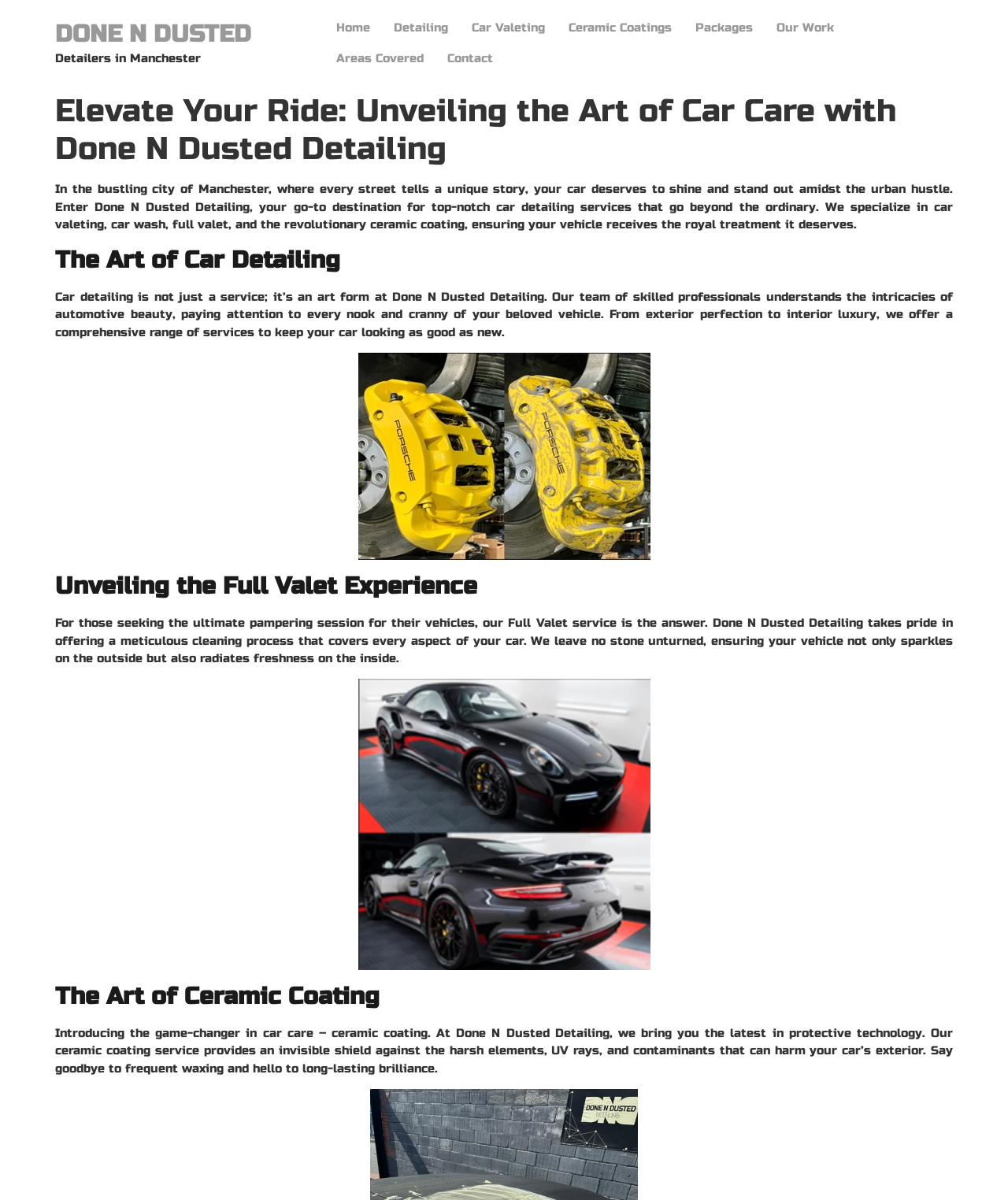Locate the bounding box coordinates of the element's region that should be clicked to carry out the following instruction: "Explore 'Our Work'". The coordinates need to be four float numbers between 0 and 1, i.e., [left, top, right, bottom].

[0.759, 0.01, 0.839, 0.036]